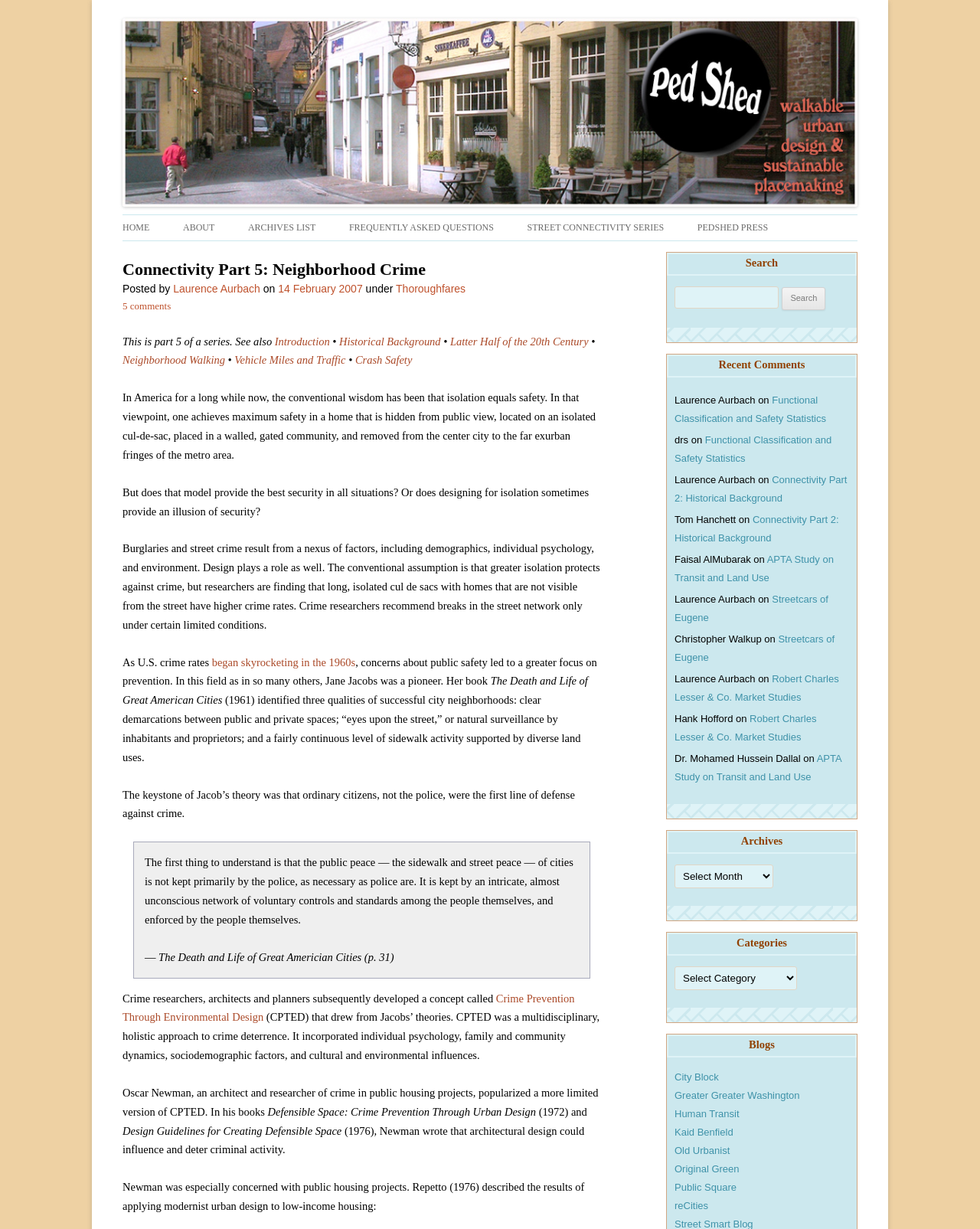Please identify the bounding box coordinates of the area that needs to be clicked to fulfill the following instruction: "Click on the 'Laurence Aurbach' link."

[0.177, 0.23, 0.265, 0.24]